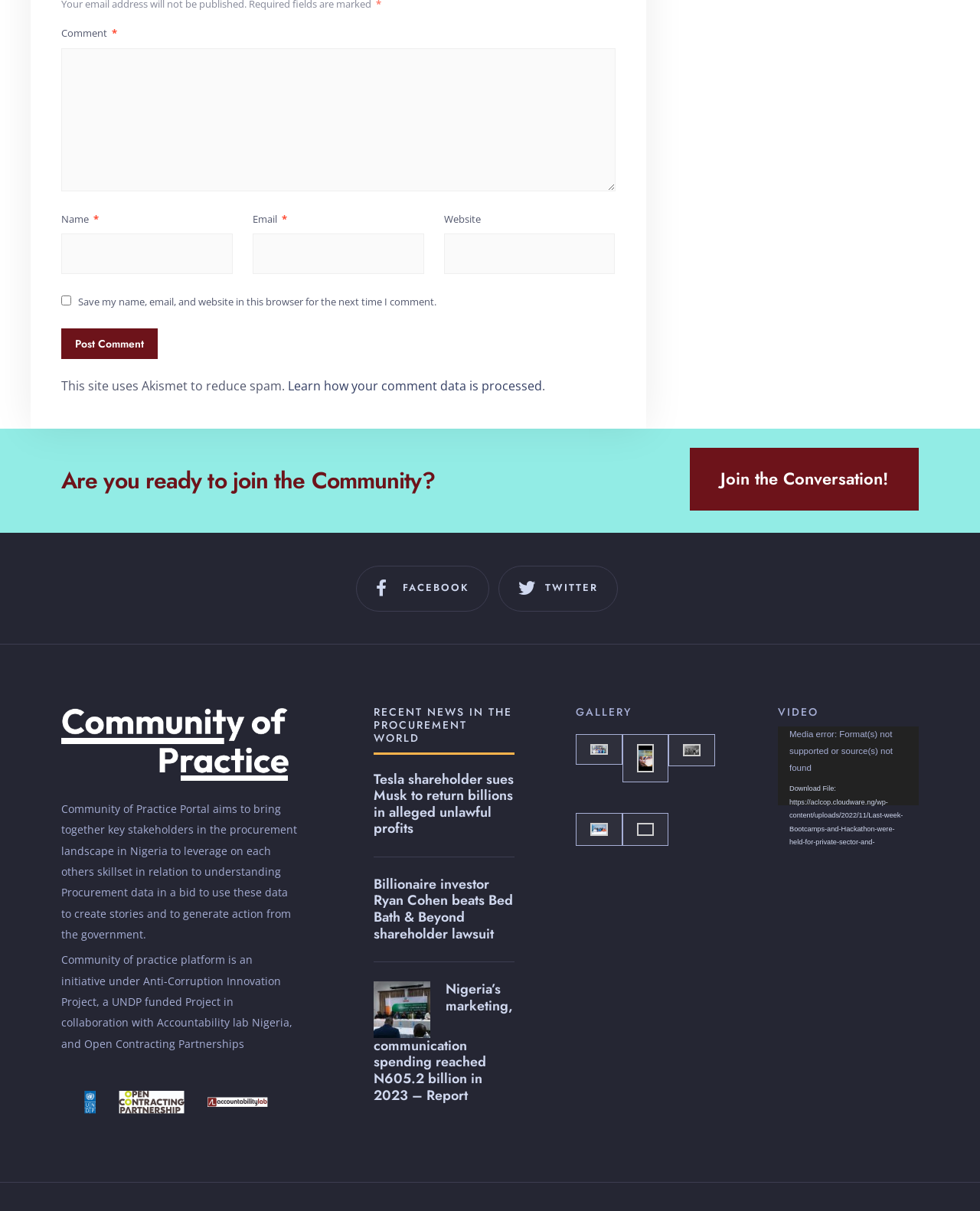Provide a one-word or short-phrase answer to the question:
What is the topic of the recent news section?

Procurement world